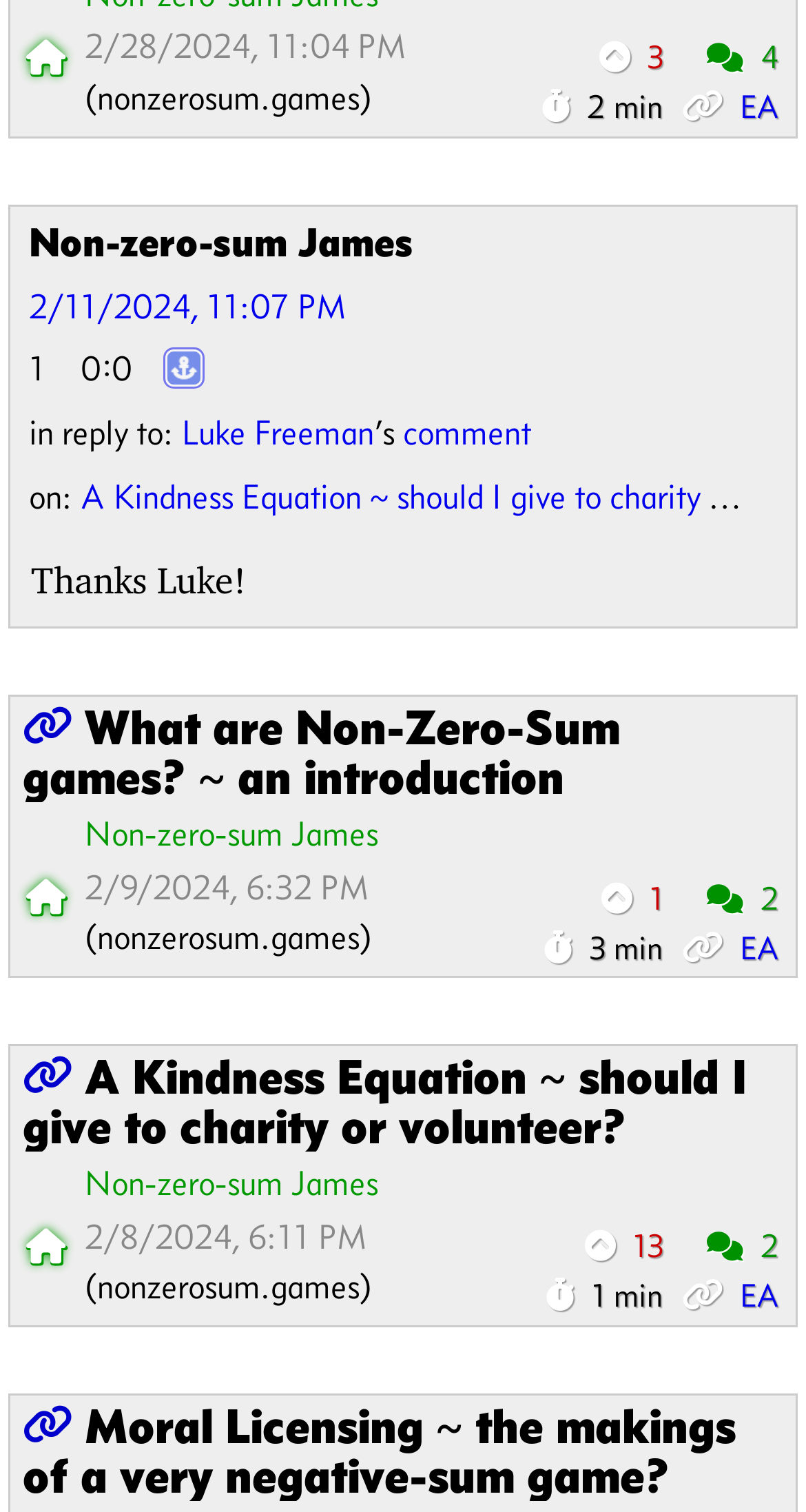What is the word count of the first post?
Use the image to answer the question with a single word or phrase.

512 words